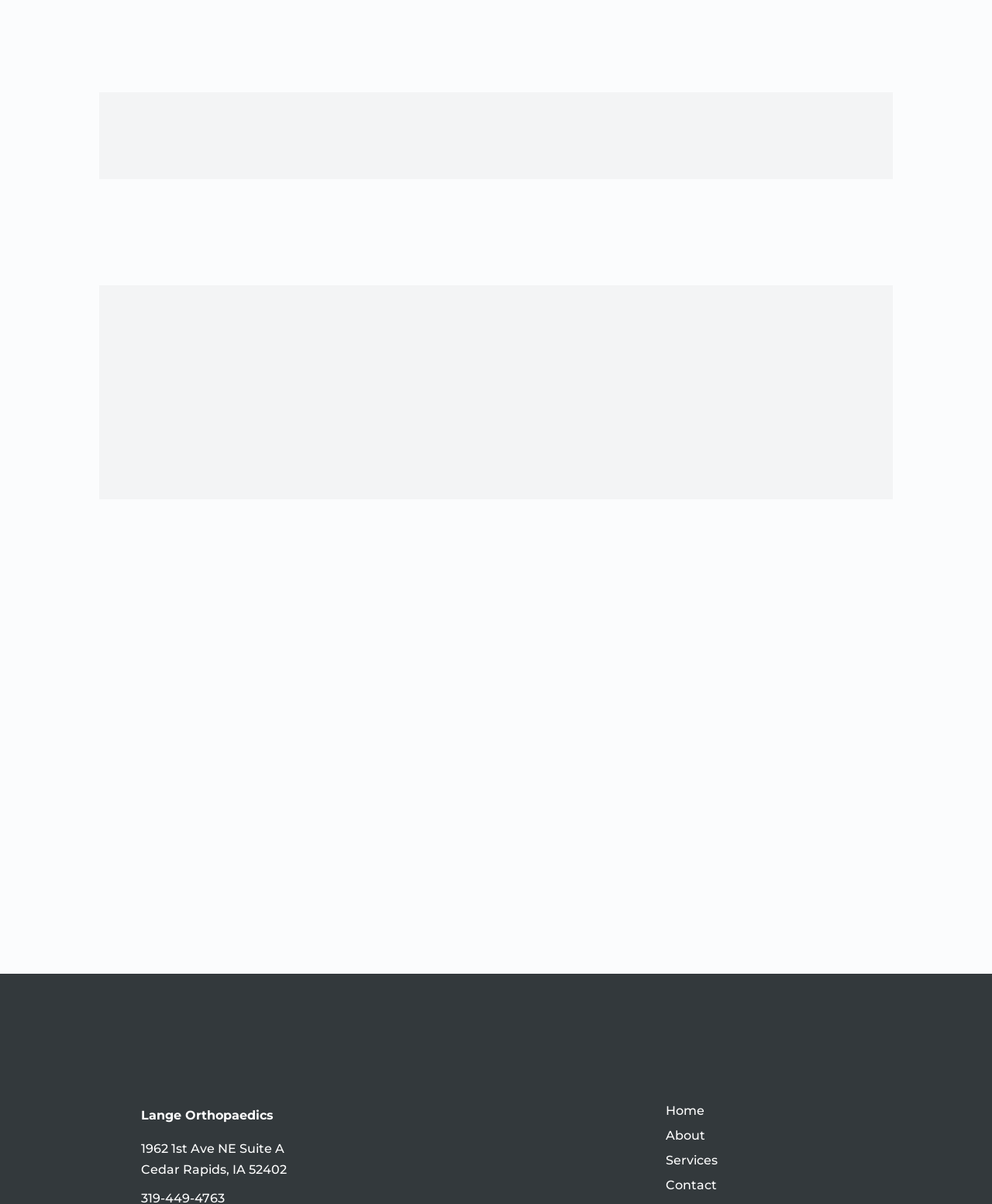Given the description of the UI element: "Home", predict the bounding box coordinates in the form of [left, top, right, bottom], with each value being a float between 0 and 1.

[0.671, 0.916, 0.71, 0.928]